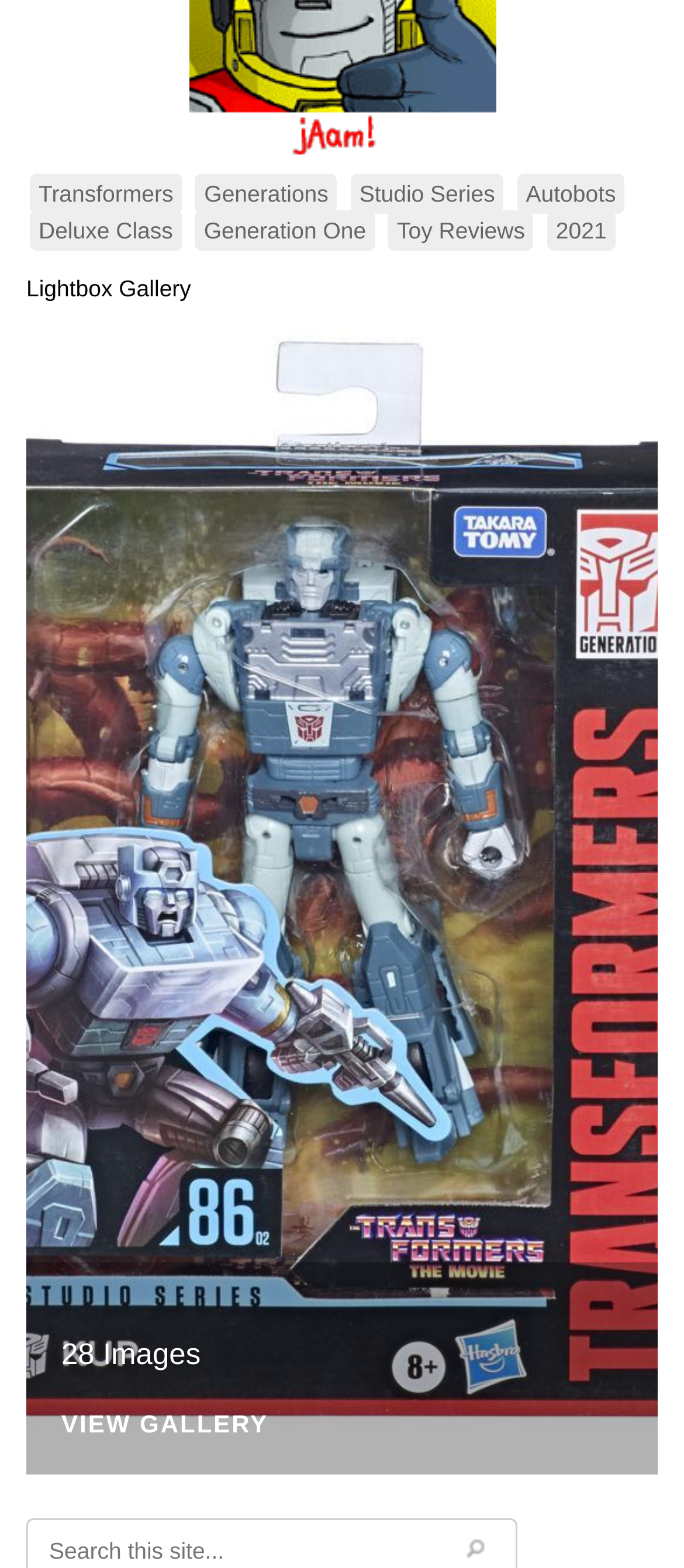Extract the bounding box for the UI element that matches this description: "View Gallery".

[0.038, 0.9, 0.962, 0.94]